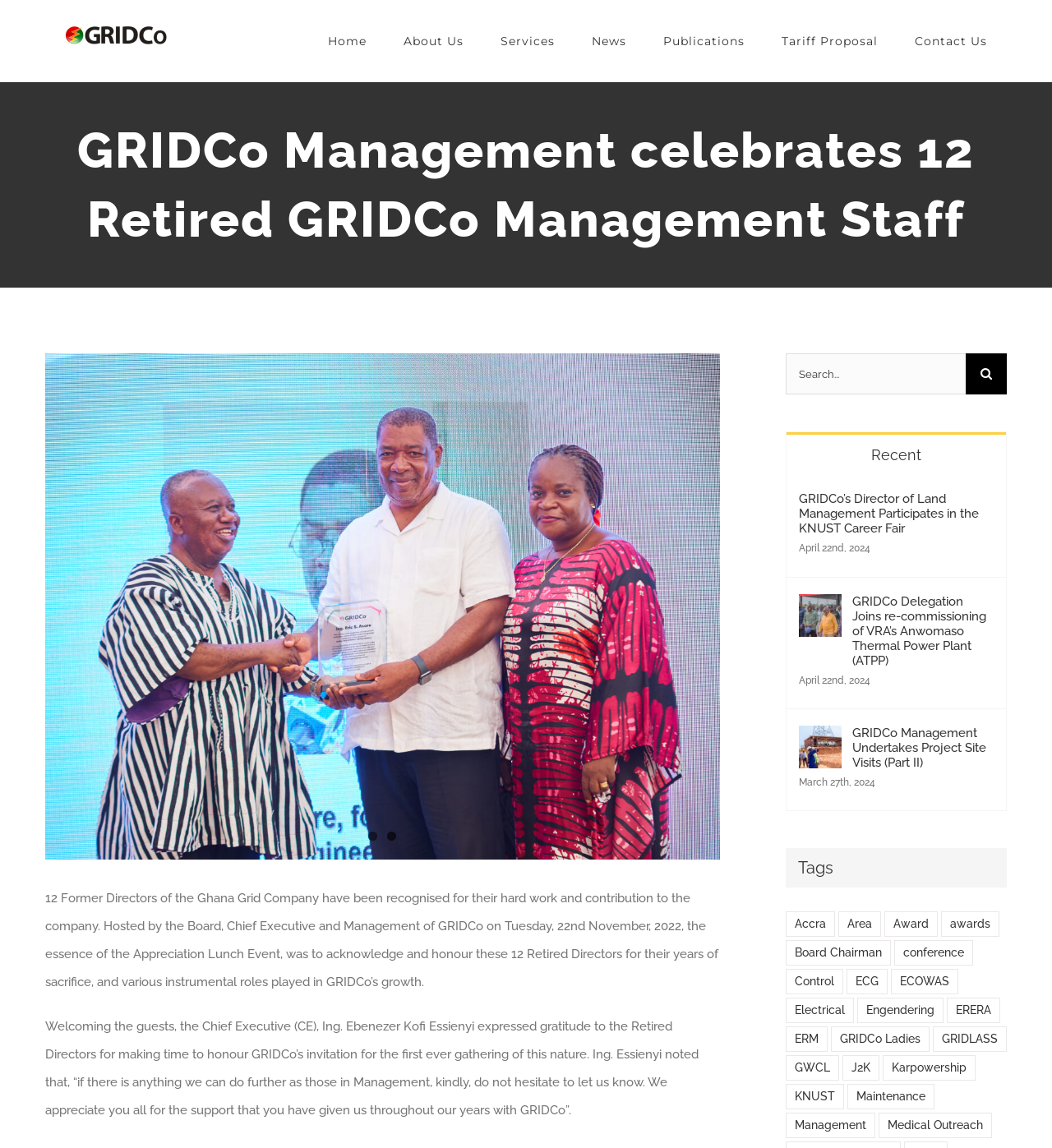What is the date of the Appreciation Lunch Event?
Provide an in-depth and detailed answer to the question.

I read the text in the static text element, which mentions the date of the Appreciation Lunch Event as 'Tuesday, 22nd November, 2022'.